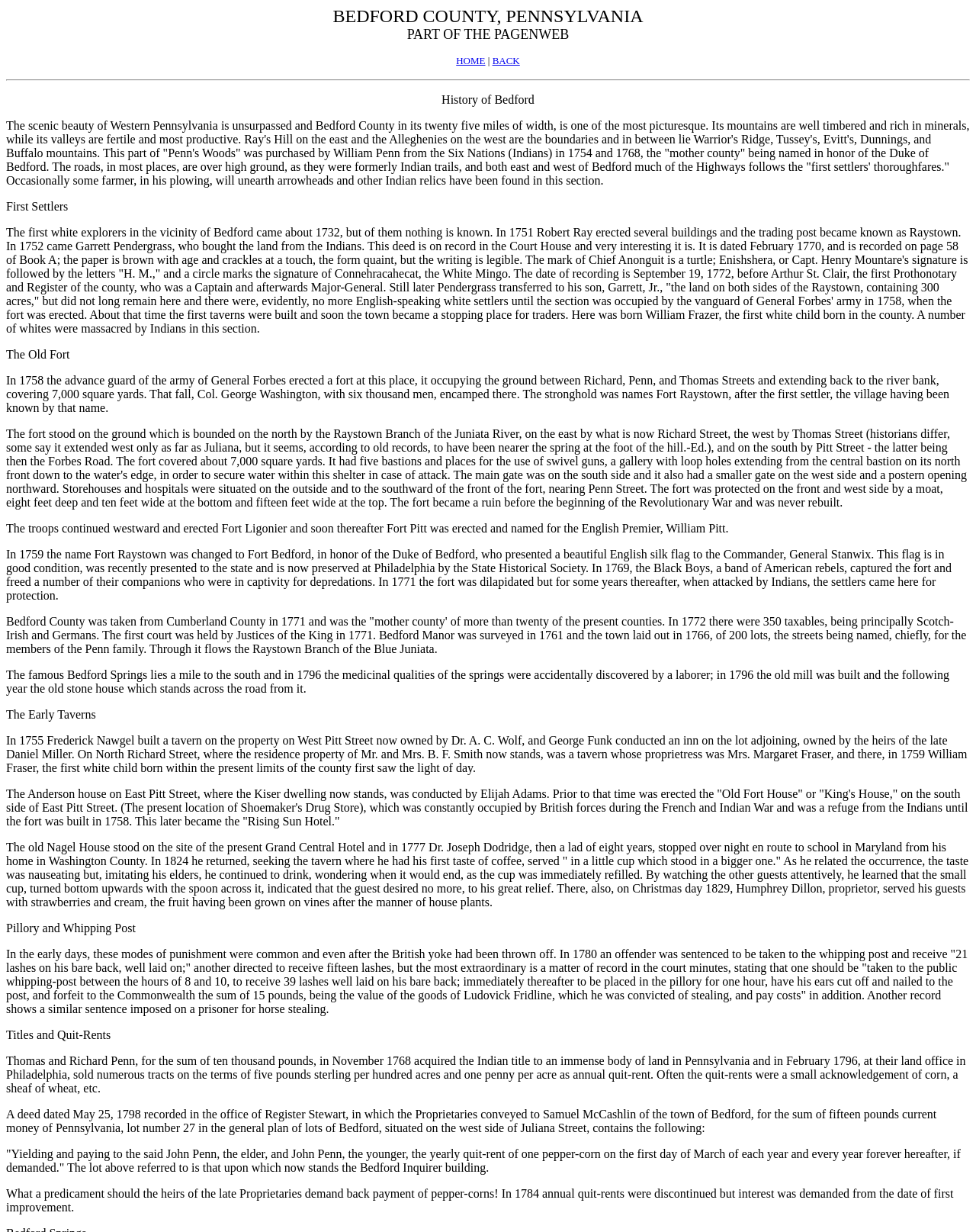Answer the question in one word or a short phrase:
What was the annual quit-rent demanded by the Proprietaries?

One pepper-corn